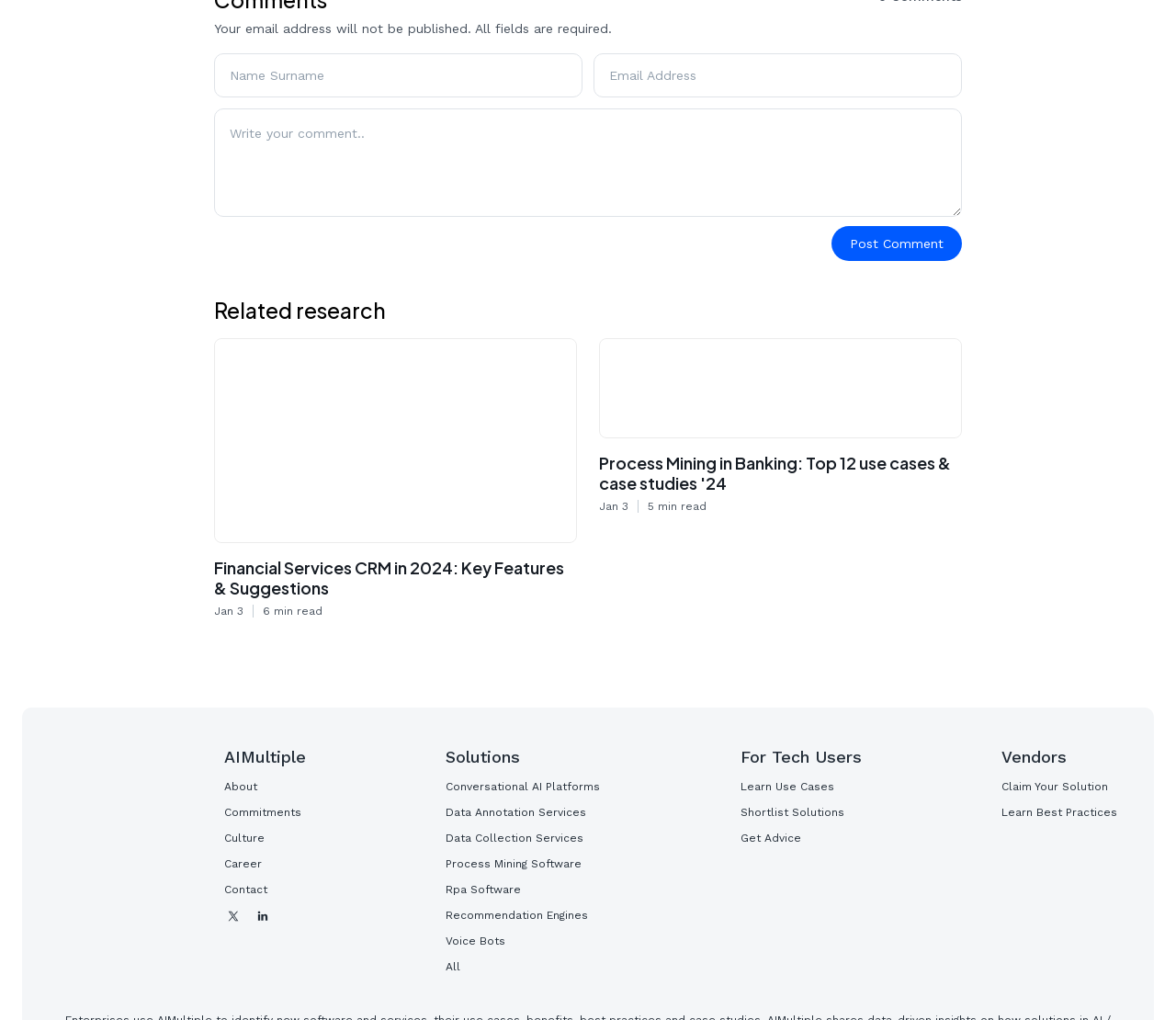Provide a brief response to the question using a single word or phrase: 
What type of content is listed under 'Related research'?

Research articles